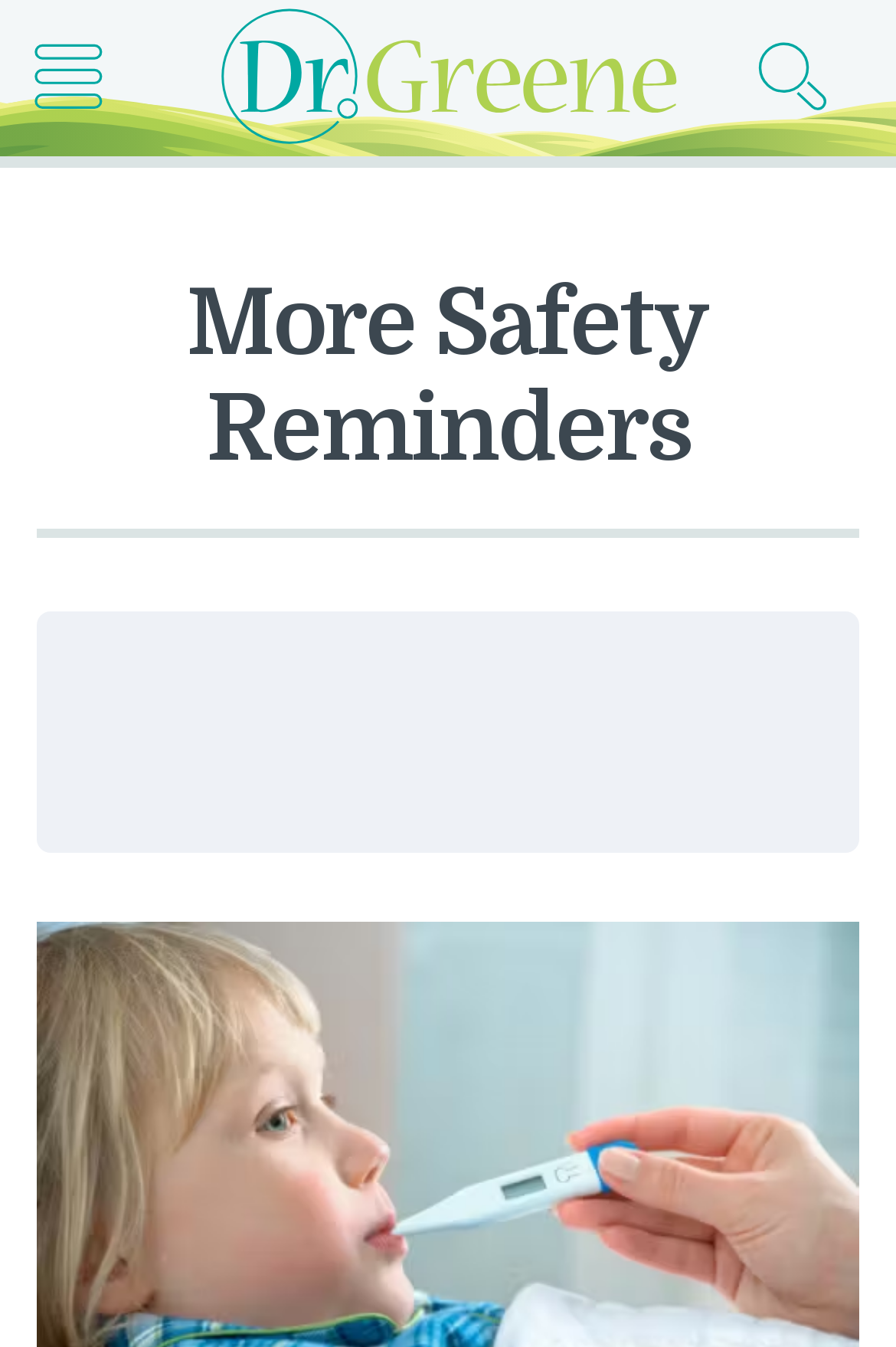Respond with a single word or phrase to the following question: How many navigation icons are on the top?

2